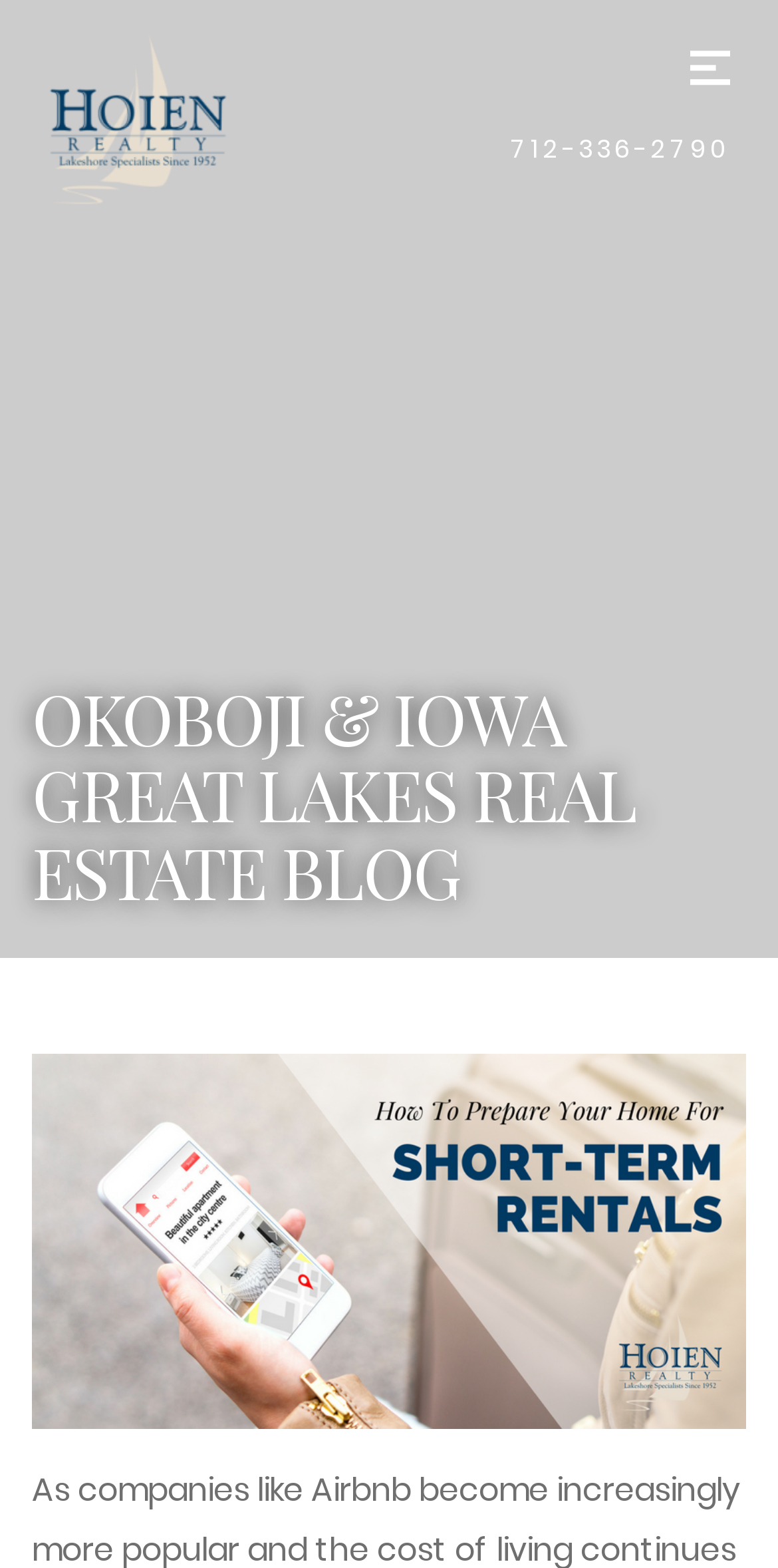Identify the main heading from the webpage and provide its text content.

OKOBOJI & IOWA GREAT LAKES REAL ESTATE BLOG